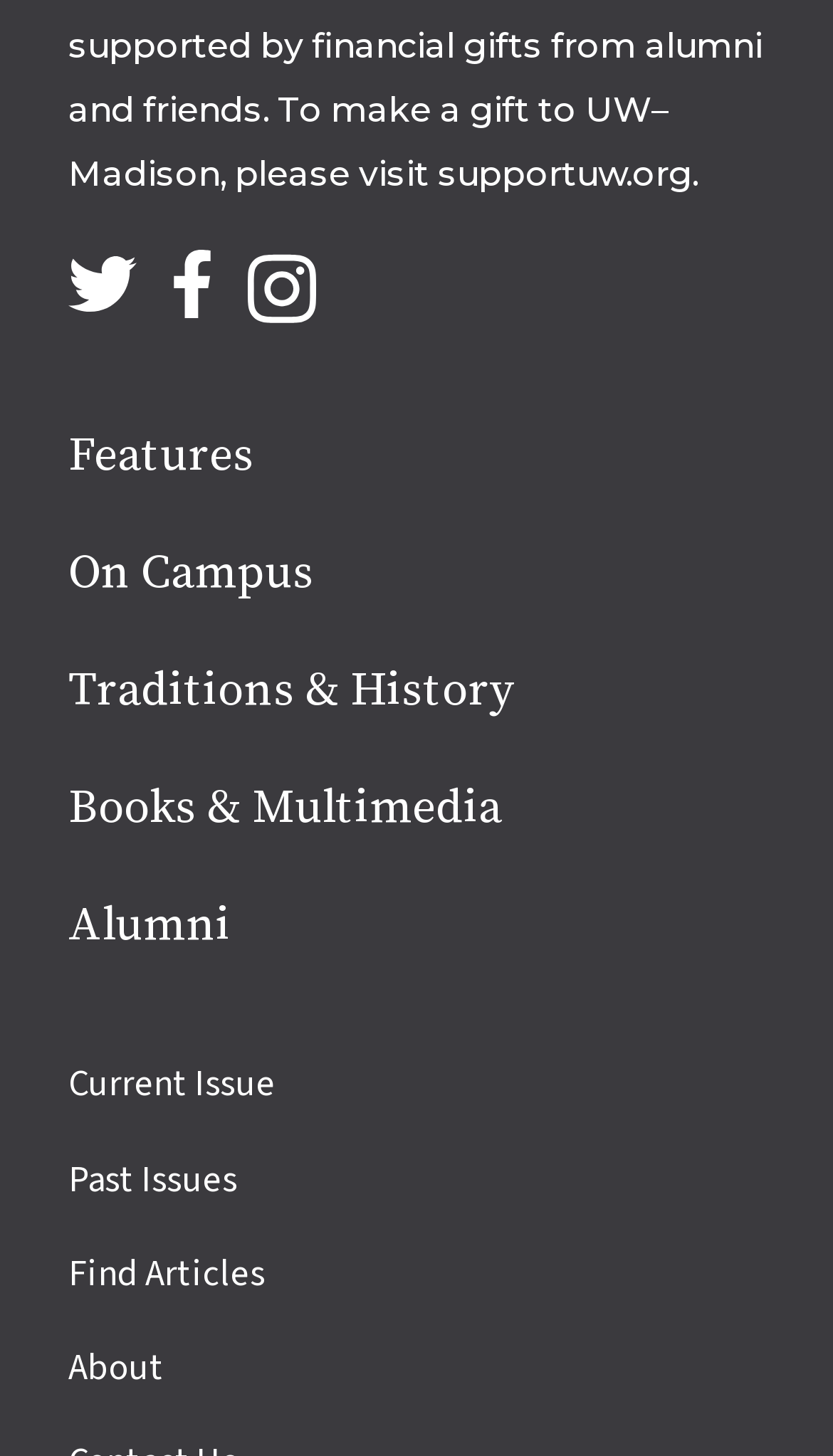Use a single word or phrase to answer the question:
What is the last link listed under 'Story categories'?

Alumni